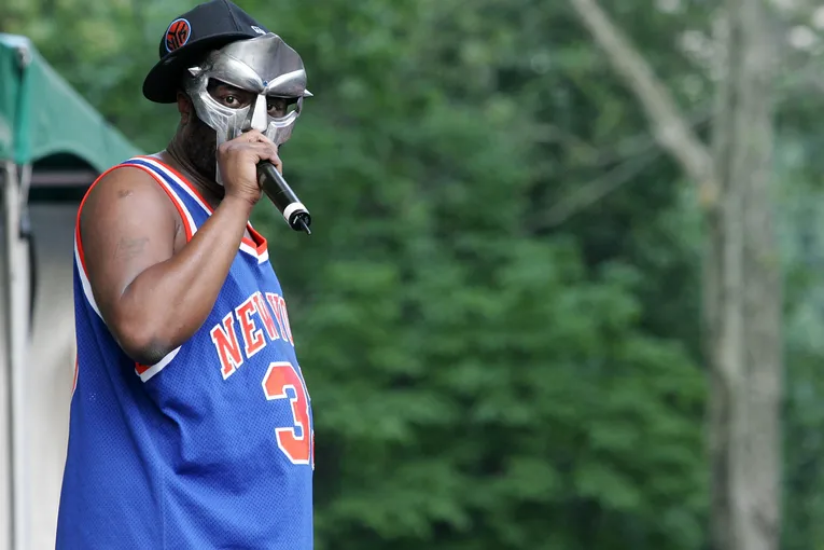What is written on the performer's jersey?
Refer to the image and answer the question using a single word or phrase.

NEW YORK and 3